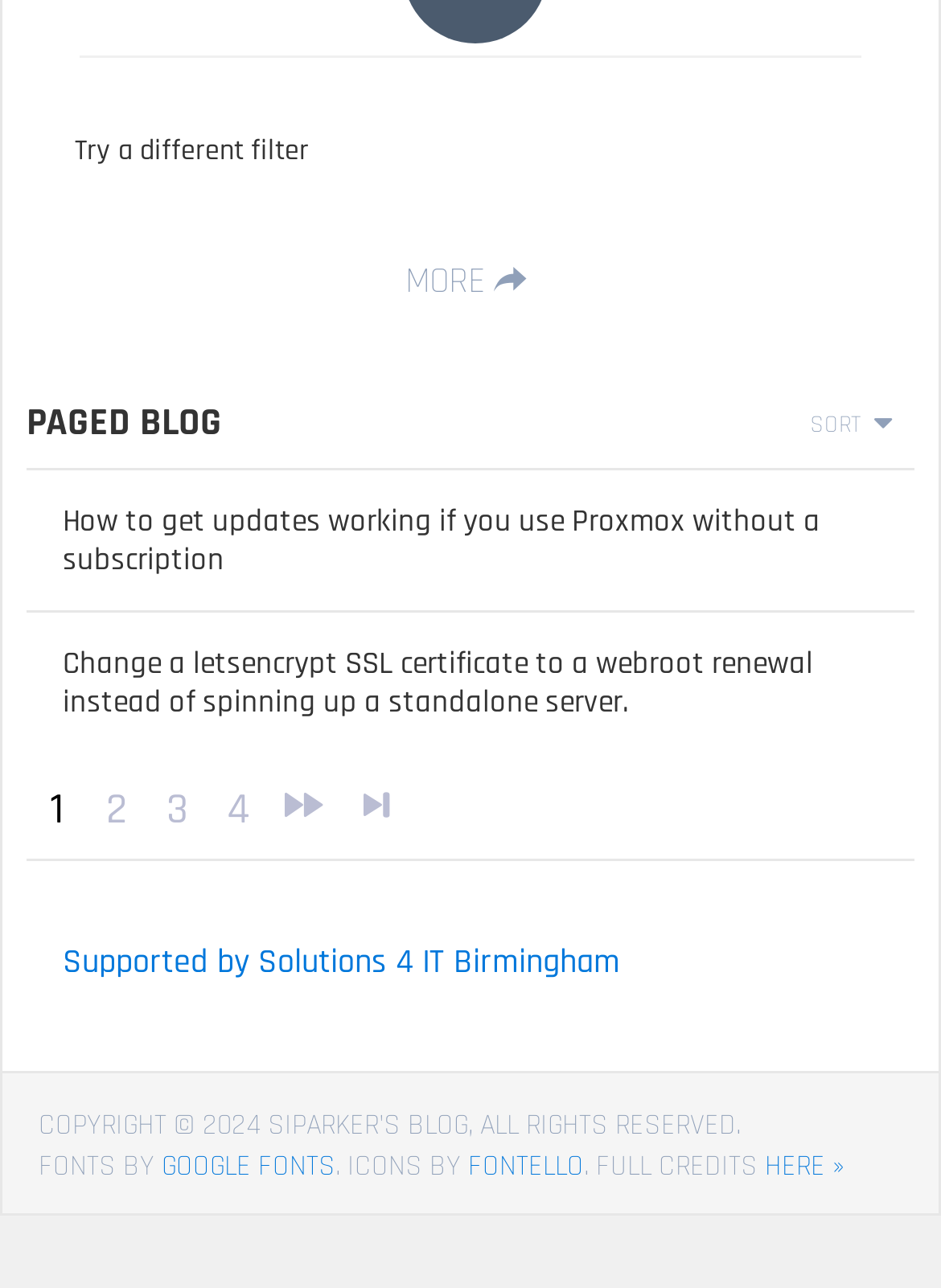Provide your answer in one word or a succinct phrase for the question: 
What is the category of the blog?

PAGED BLOG